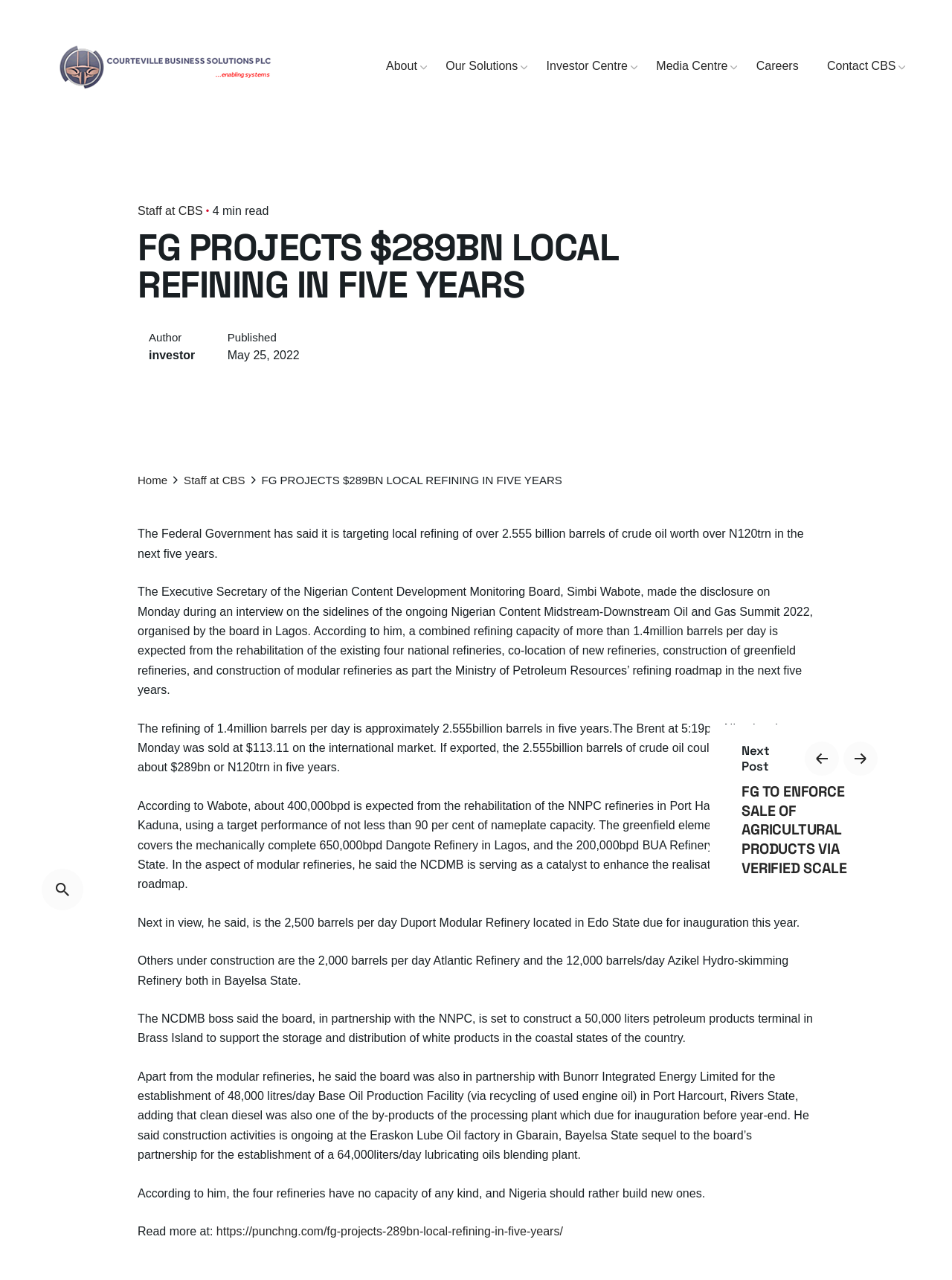Find the bounding box coordinates for the area that should be clicked to accomplish the instruction: "Click on the 'Contact CBS' link".

[0.854, 0.046, 0.956, 0.058]